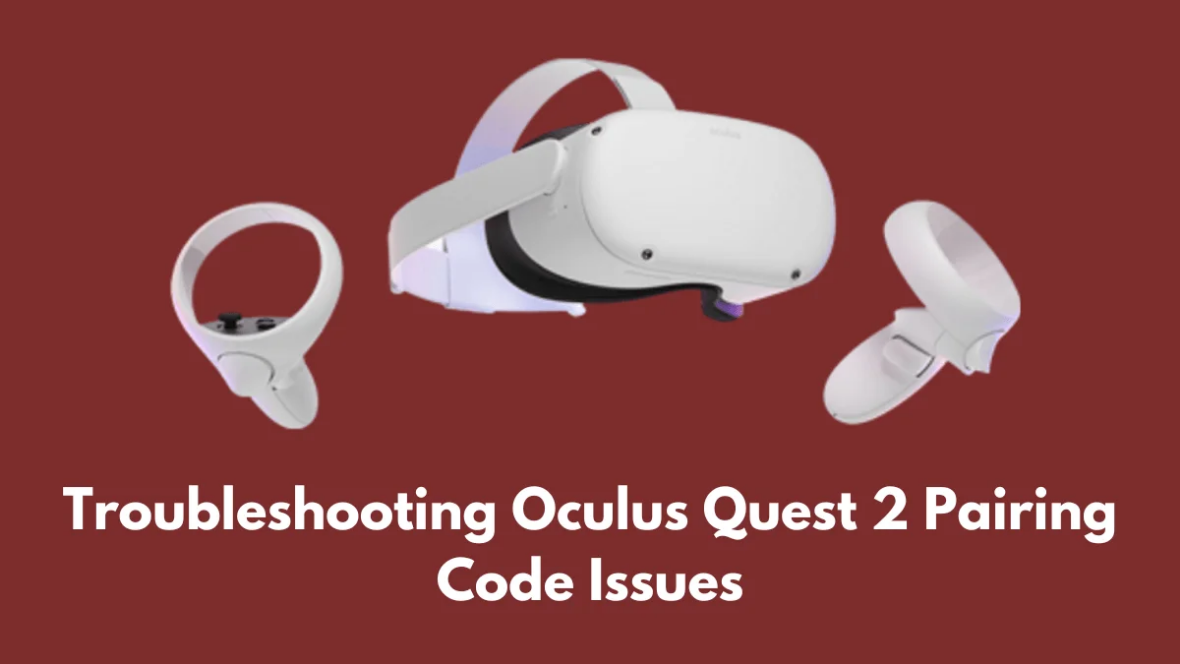Describe the image with as much detail as possible.

The image depicts the Oculus Quest 2 virtual reality headset, accompanied by a pair of controllers, prominently set against a bold red background. At the forefront, the text reads "Troubleshooting Oculus Quest 2 Pairing Code Issues," indicating a focus on resolving connectivity challenges commonly faced by users attempting to pair their headset with other devices. This visual effectively communicates the topic of the content, aimed at helping users navigate pairing code issues with the innovative Oculus Quest 2, a popular headset renowned for its immersive gaming experience.